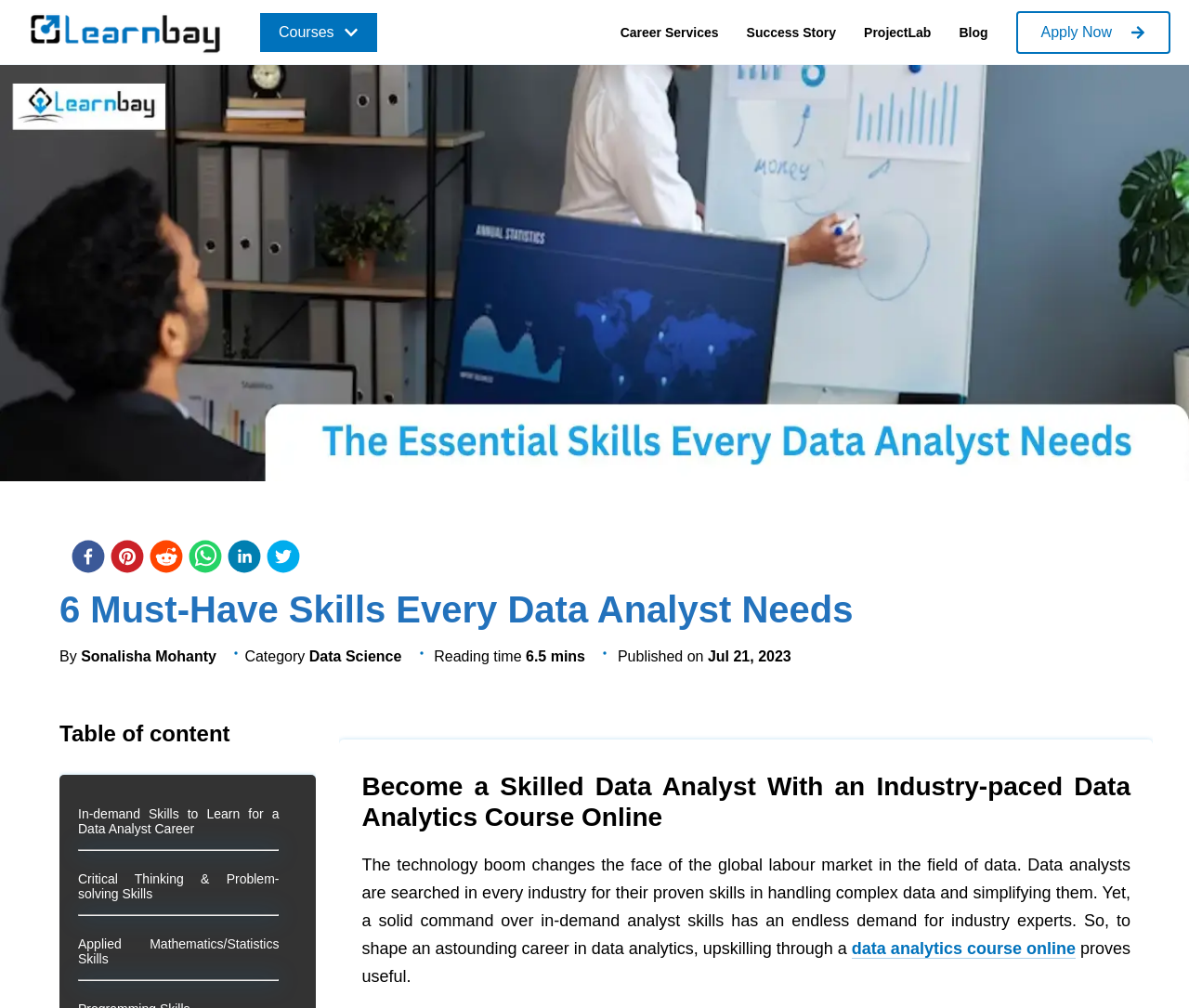Analyze the image and deliver a detailed answer to the question: What is the topic of the article?

I inferred the topic by reading the heading '6 Must-Have Skills Every Data Analyst Needs' and the surrounding text, which suggests that the article is about the essential skills required for a data analyst.